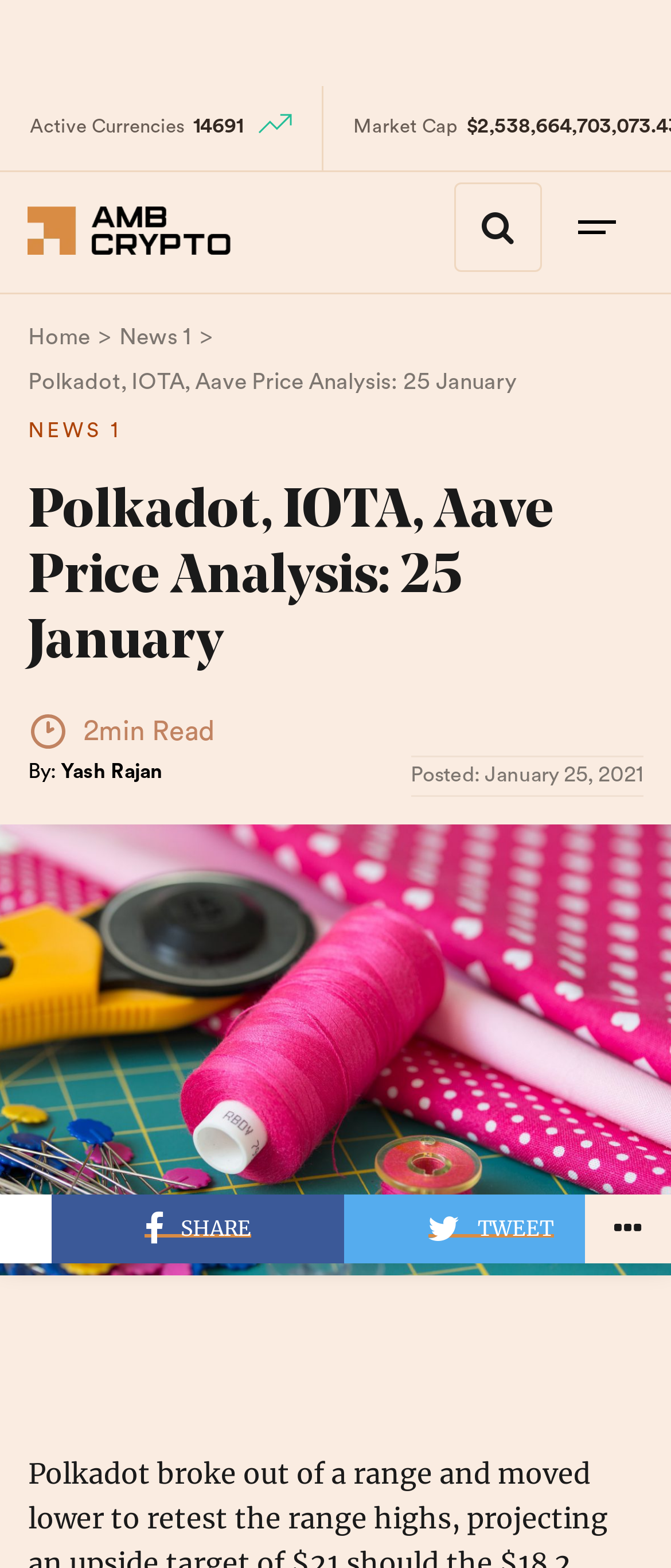How long does it take to read this article?
Provide a detailed and extensive answer to the question.

The webpage indicates that the article is a '2min Read', suggesting that it can be read in approximately 2 minutes.